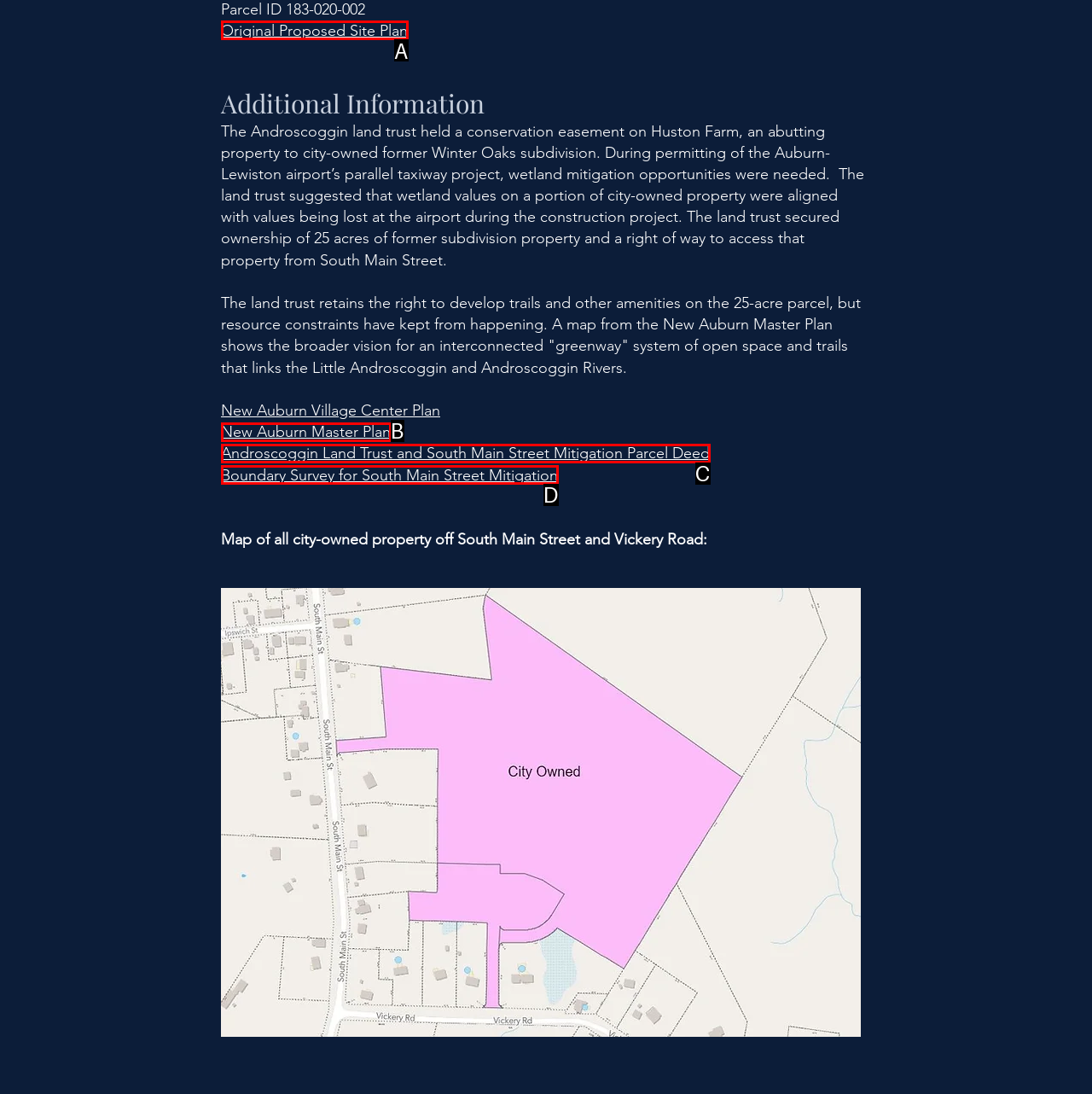Identify the letter of the option that best matches the following description: Original Proposed Site Plan. Respond with the letter directly.

A